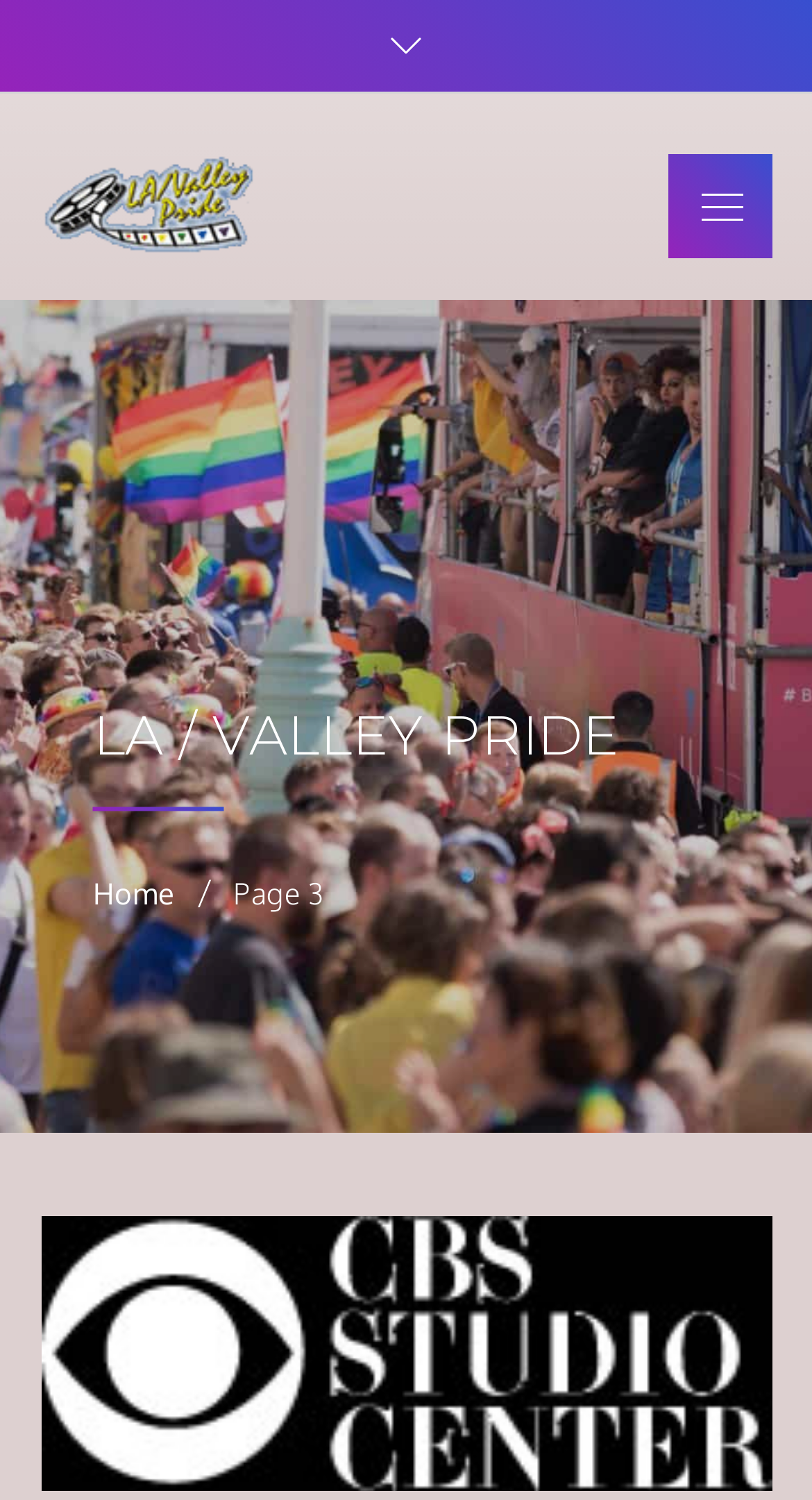What is the name of the upcoming event?
Based on the screenshot, provide a one-word or short-phrase response.

Save the Date!